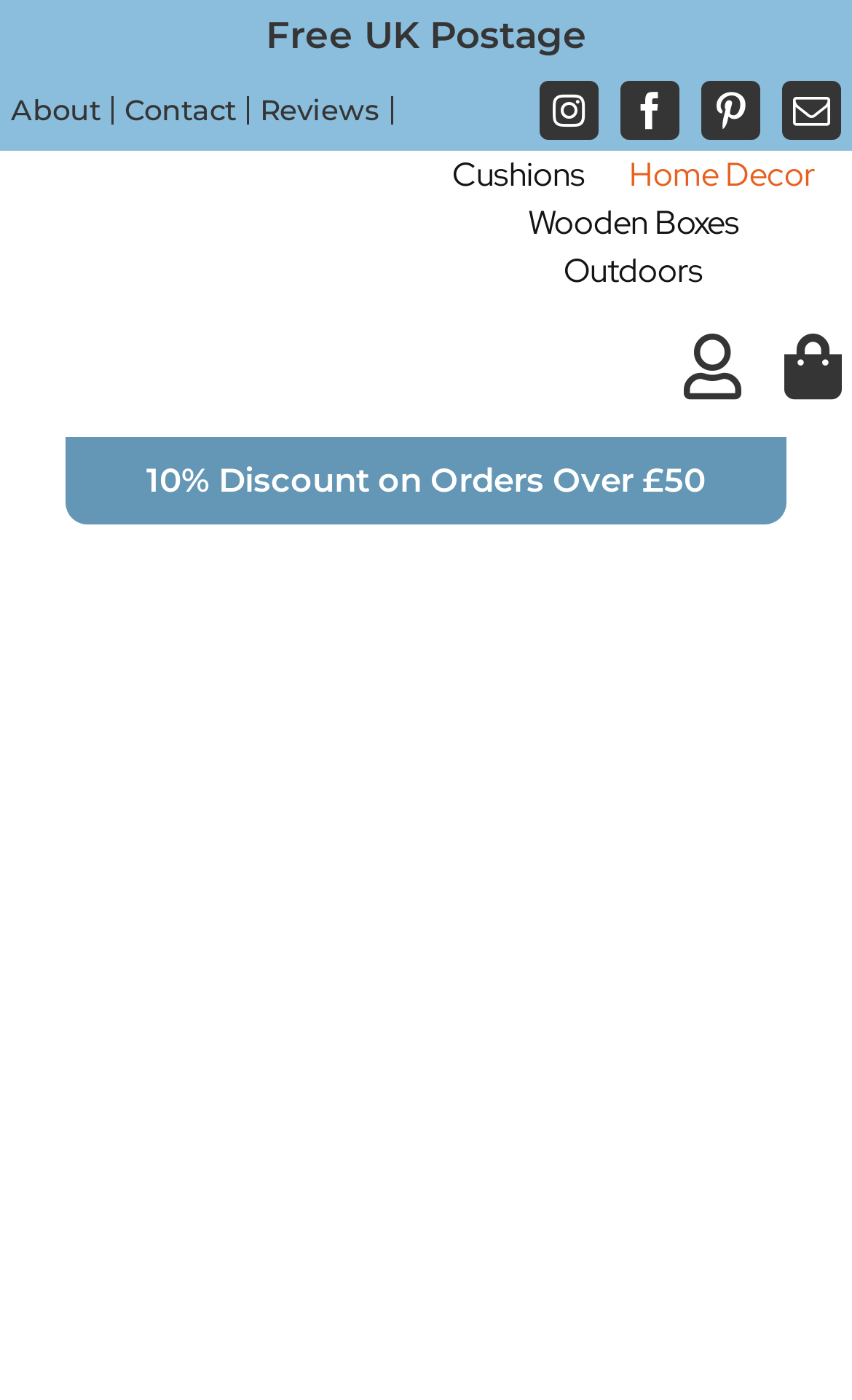Given the content of the image, can you provide a detailed answer to the question?
What is the logo of the website?

I found the logo by looking at the top-left corner of the webpage, where I saw an image with the text 'Poppy’s Handcrafted Gifts'.